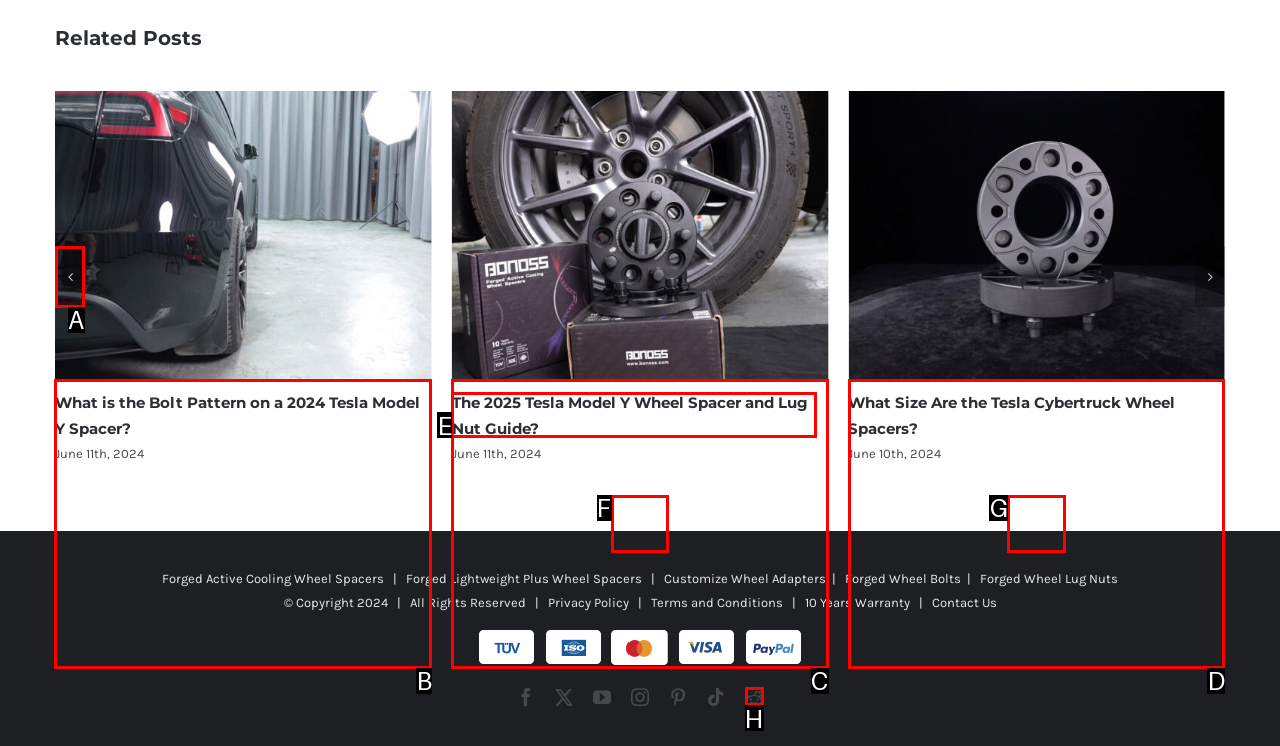Choose the letter of the option that needs to be clicked to perform the task: Open the 'Septic systems' section. Answer with the letter.

None